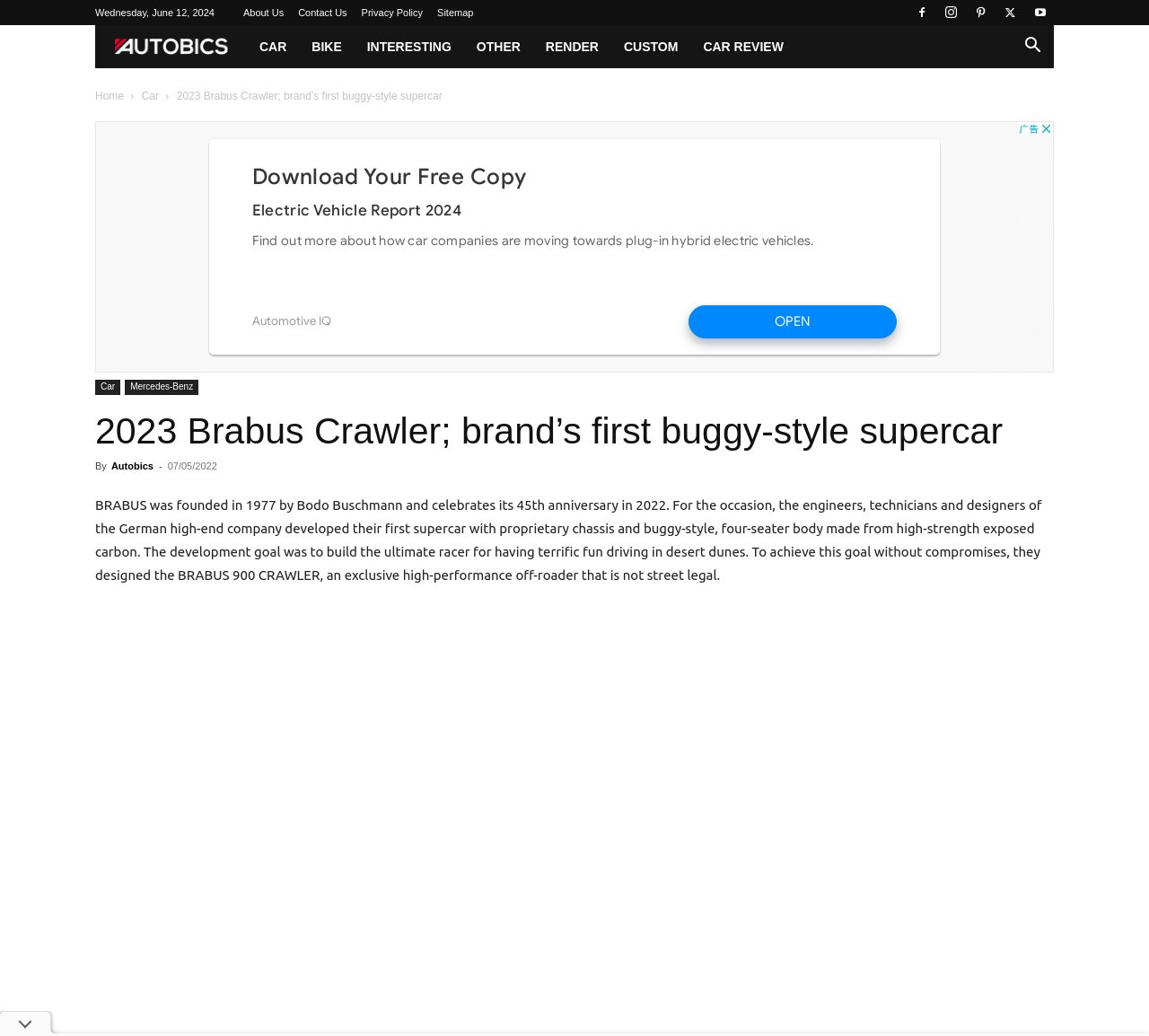Find the bounding box coordinates of the element's region that should be clicked in order to follow the given instruction: "Click the 'About Us' link". The coordinates should consist of four float numbers between 0 and 1, i.e., [left, top, right, bottom].

[0.212, 0.007, 0.247, 0.017]